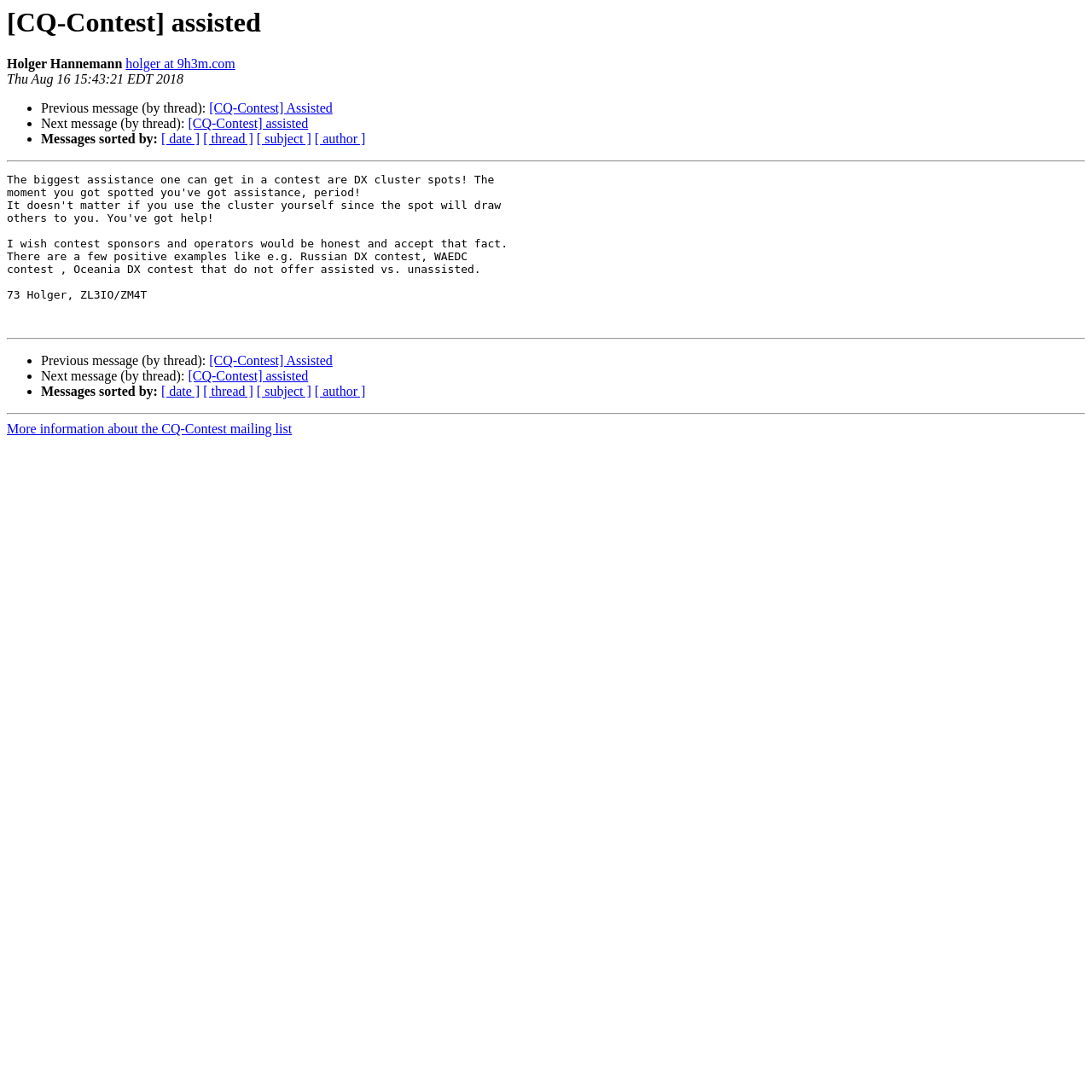Can you pinpoint the bounding box coordinates for the clickable element required for this instruction: "View next message"? The coordinates should be four float numbers between 0 and 1, i.e., [left, top, right, bottom].

[0.172, 0.107, 0.282, 0.12]